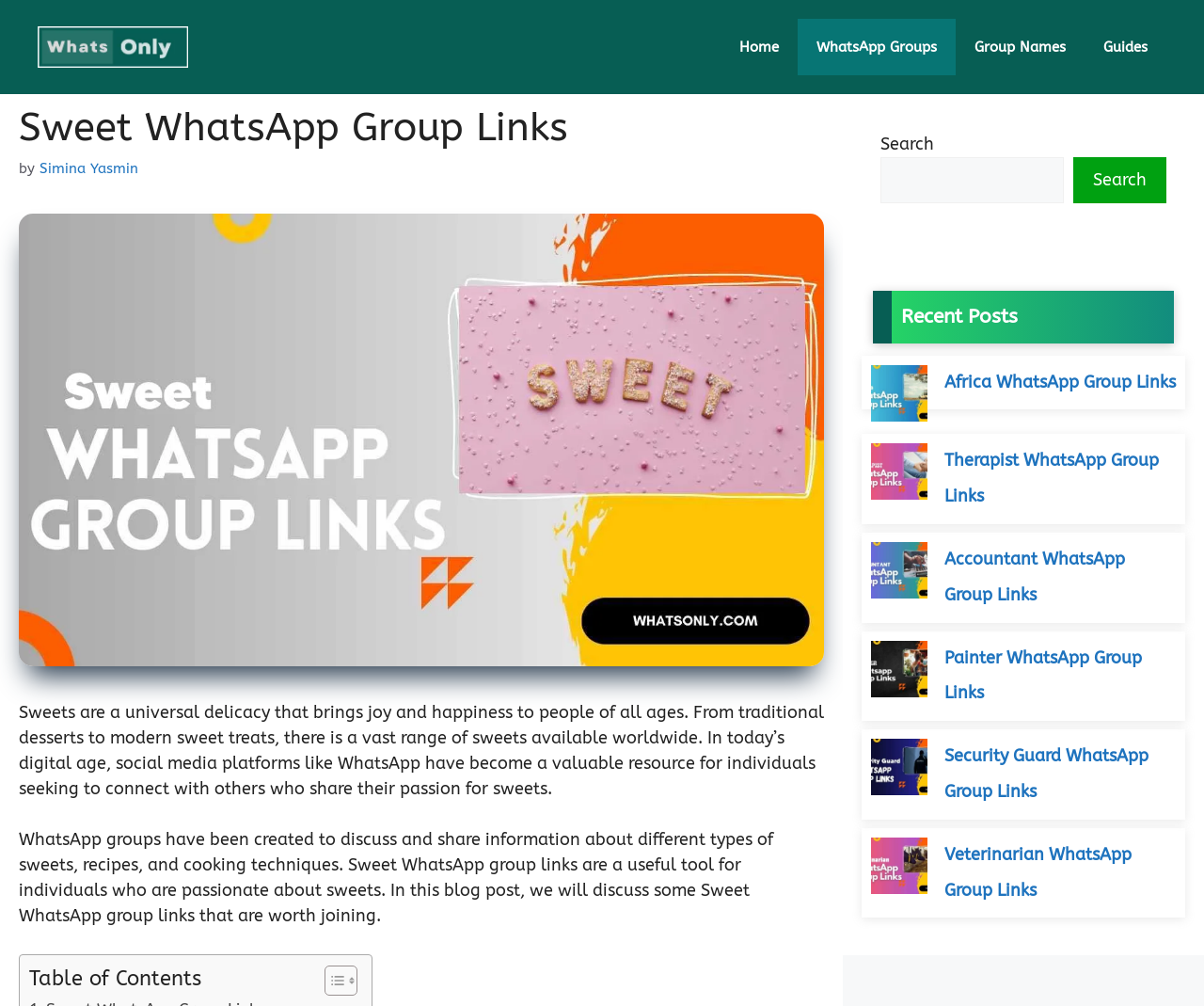What type of groups are discussed on the website?
Please provide a single word or phrase as your answer based on the image.

Sweet-related groups